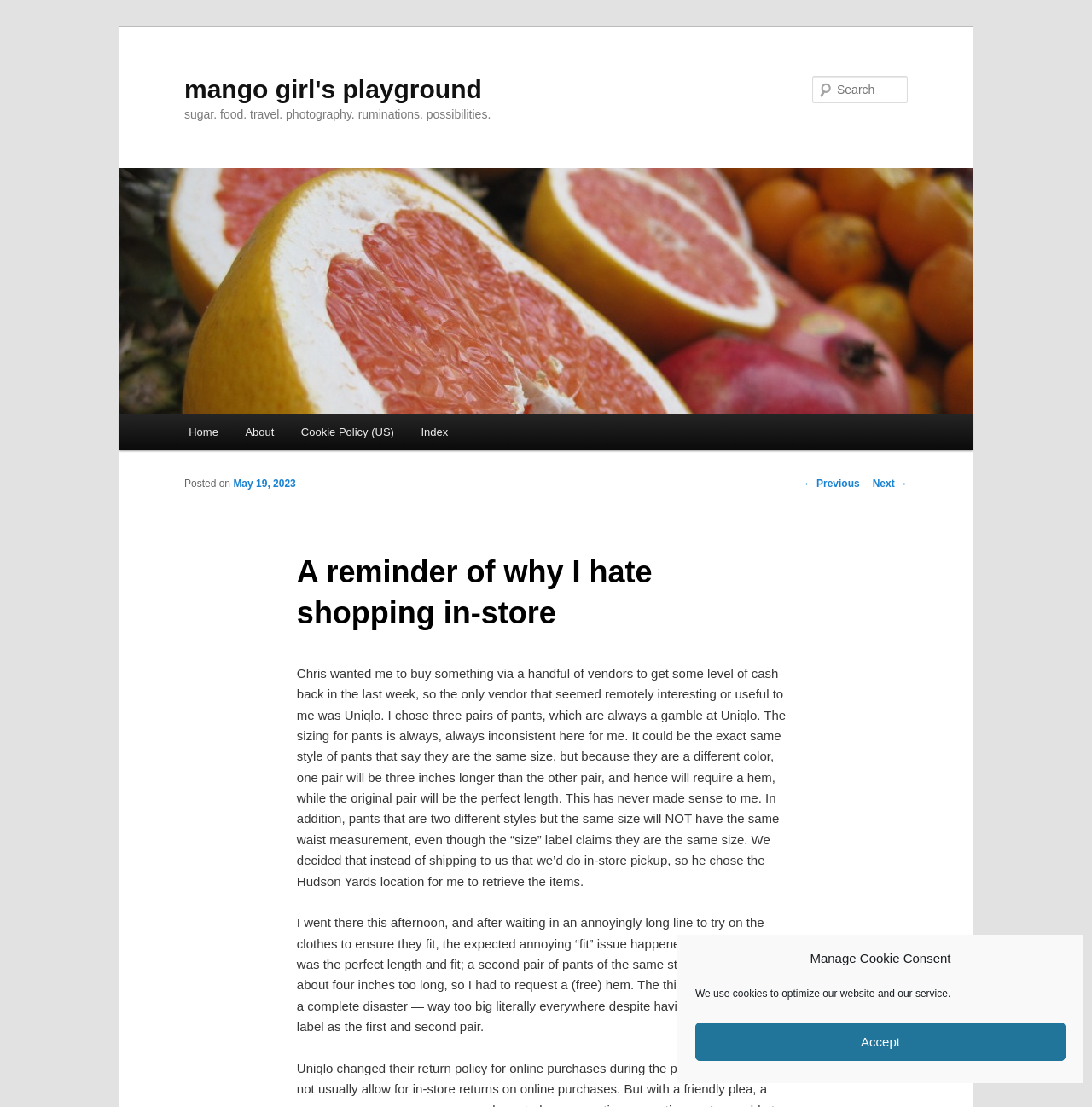Use a single word or phrase to answer the question: What was the issue with the third pair of pants?

Way too big